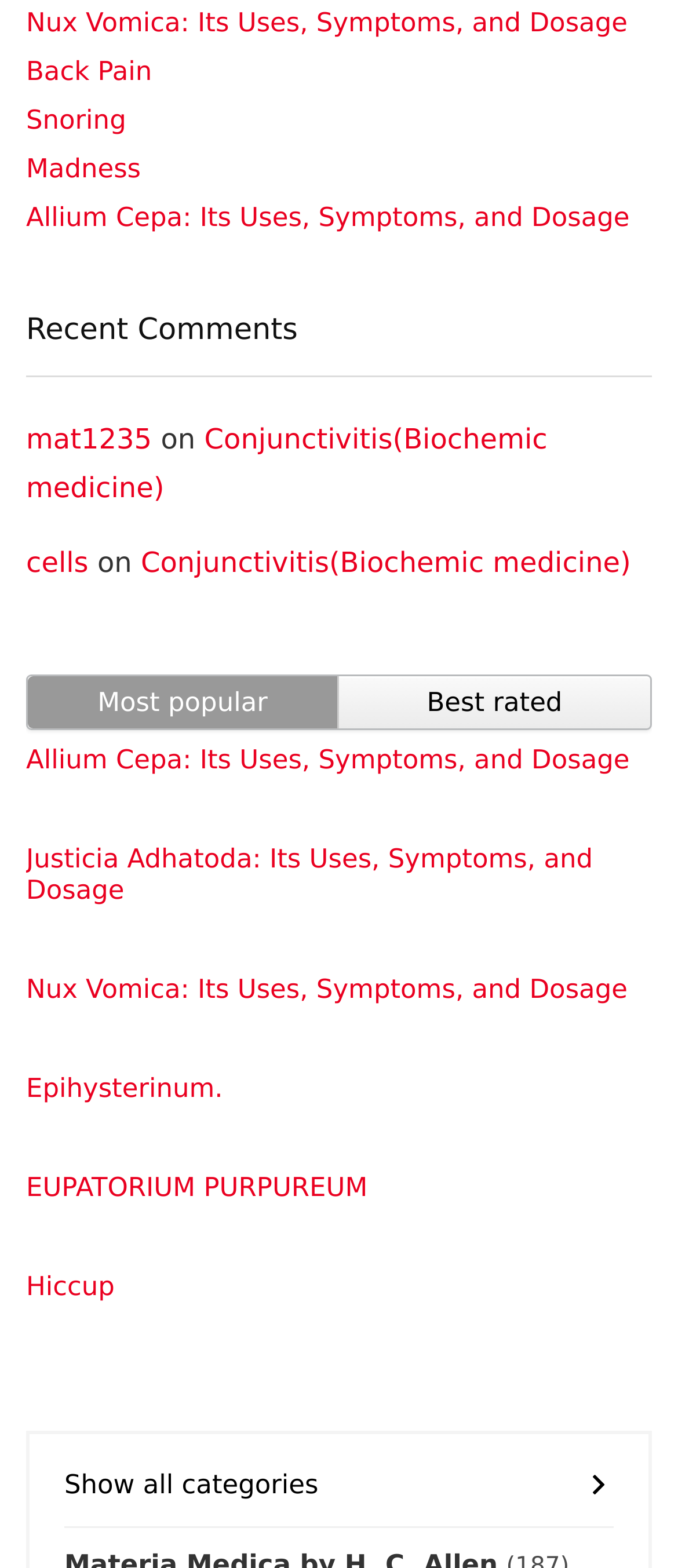Give a one-word or short-phrase answer to the following question: 
How many links are under Recent Comments?

2